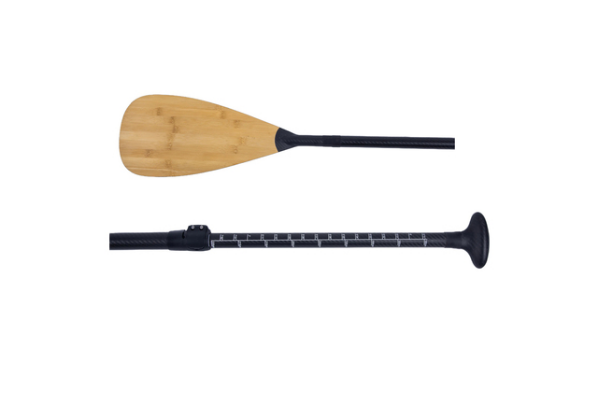What is the range of adjustable length for the paddle?
By examining the image, provide a one-word or phrase answer.

167cm to 217cm